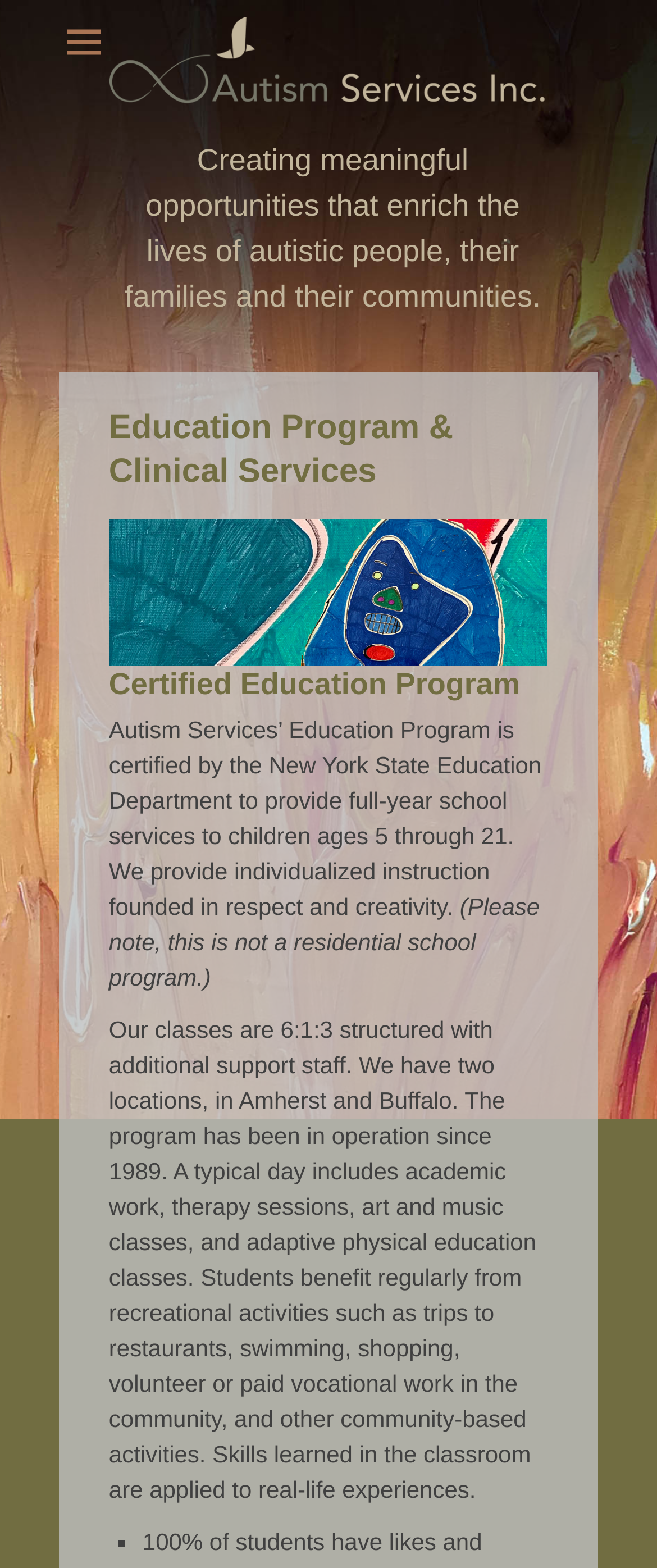Give a concise answer using one word or a phrase to the following question:
What is the age range of children served by the program?

5-21